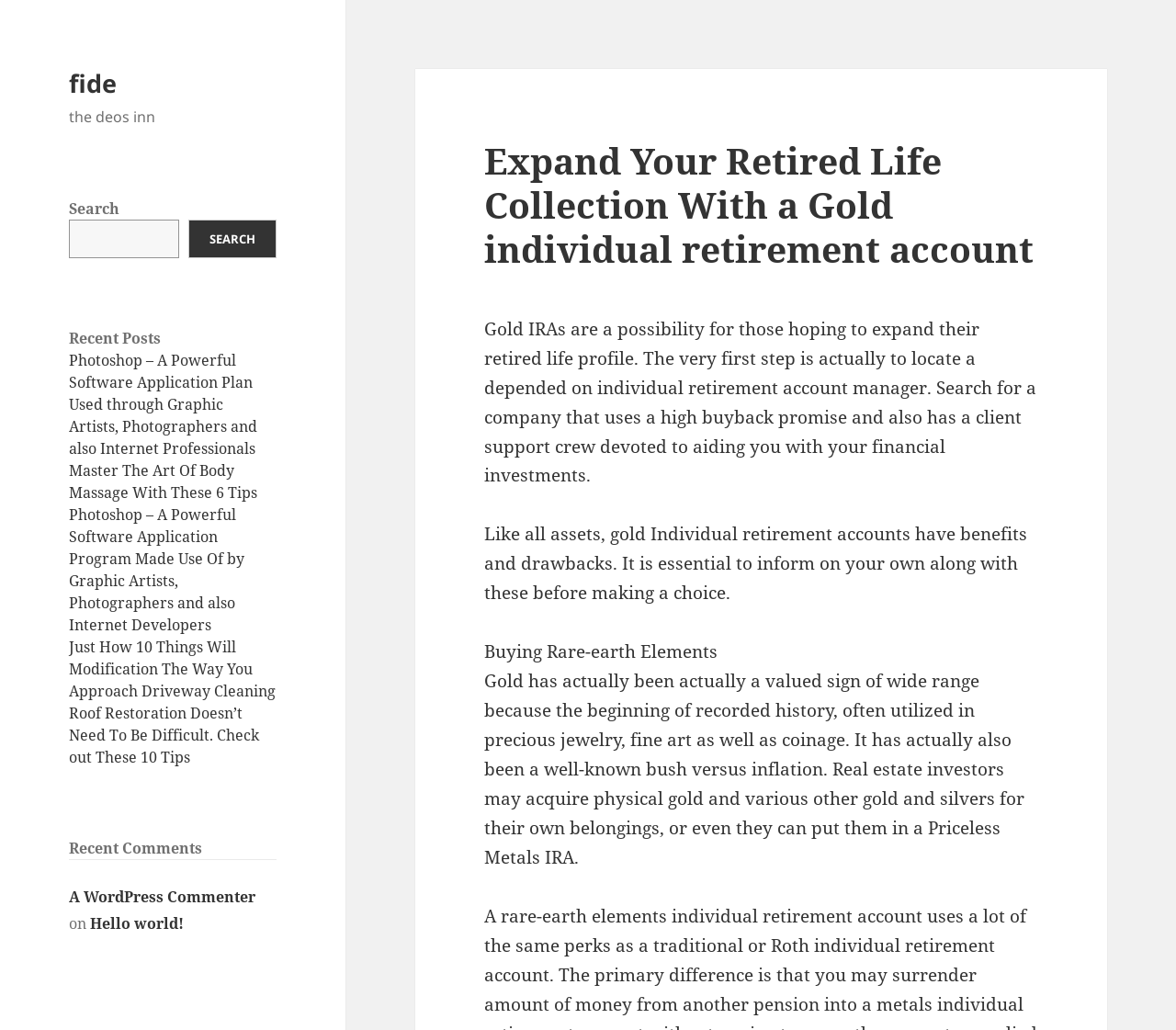Illustrate the webpage thoroughly, mentioning all important details.

This webpage appears to be a blog or article page focused on individual retirement accounts, particularly gold IRAs. At the top, there is a link to "fide" and a short text "the deos inn". Below that, there is a search bar with a button labeled "SEARCH". 

To the right of the search bar, there is a heading "Recent Posts" followed by a list of five article links with titles such as "Photoshop – A Powerful Software Application Plan Used through Graphic Artists, Photographers and also Internet Professionals" and "Roof Restoration Doesn’t Need To Be Difficult. Check out These 10 Tips". 

Further down, there is a heading "Recent Comments" followed by a single article with a footer section containing a comment from "A WordPress Commenter" on the article "Hello world!". 

The main content of the page is divided into sections. The first section has a heading "Expand Your Retired Life Collection With a Gold individual retirement account" and provides an introduction to gold IRAs, explaining that they are an option for those looking to expand their retirement portfolio. The text advises readers to find a trusted IRA manager and highlights the importance of informing oneself about the benefits and drawbacks of gold IRAs. 

The next section is titled "Buying Rare-earth Elements" and discusses gold as a valued sign of wealth, often used in jewelry, art, and coinage, and its use as a hedge against inflation. The text explains that investors can buy physical gold and other precious metals for their own possession or put them in a Precious Metals IRA.